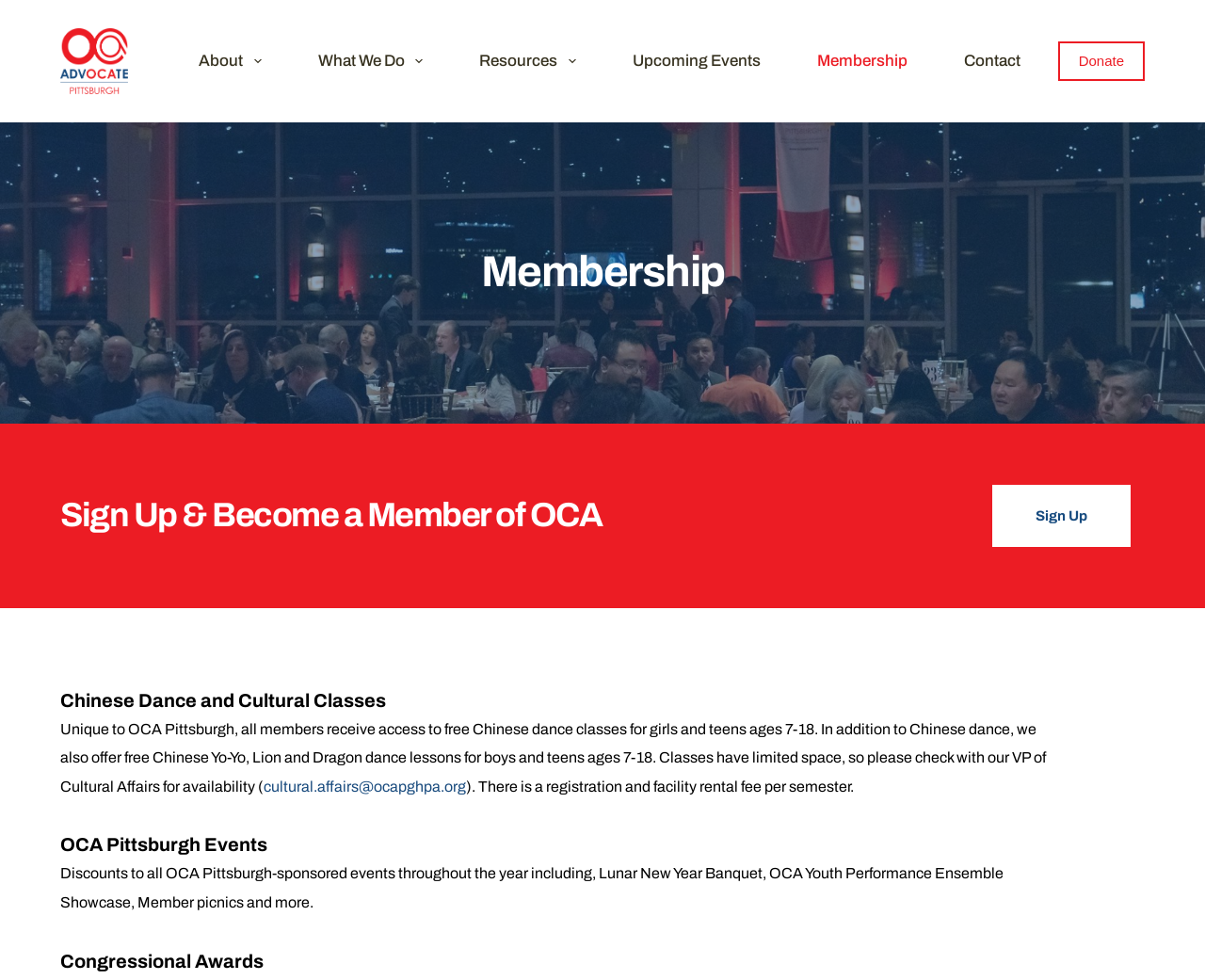Summarize the webpage in an elaborate manner.

The webpage is about the membership of OCA (Organization of Chinese Americans). At the top left corner, there is a link to skip to the content. Next to it is the OCA logo, which is an image with the text "OCA". 

On the top navigation bar, there are several menu items, including "About", "What We Do", "Resources", "Upcoming Events", "Membership", and "Contact". Each menu item has a small icon next to it. 

On the right side of the navigation bar, there is a "Donate" link. Below the navigation bar, there is a heading that reads "Sign Up & Become a Member of OCA". 

Underneath the heading, there is a paragraph of text that describes the benefits of membership, including access to free Chinese dance and cultural classes for girls and teens. The classes have limited space, and members are required to register and pay a facility rental fee per semester. 

Further down the page, there is a section about OCA Pittsburgh Events, which offers discounts to all OCA Pittsburgh-sponsored events throughout the year, including the Lunar New Year Banquet and Member picnics. 

Finally, at the bottom of the page, there is a section about Congressional Awards.